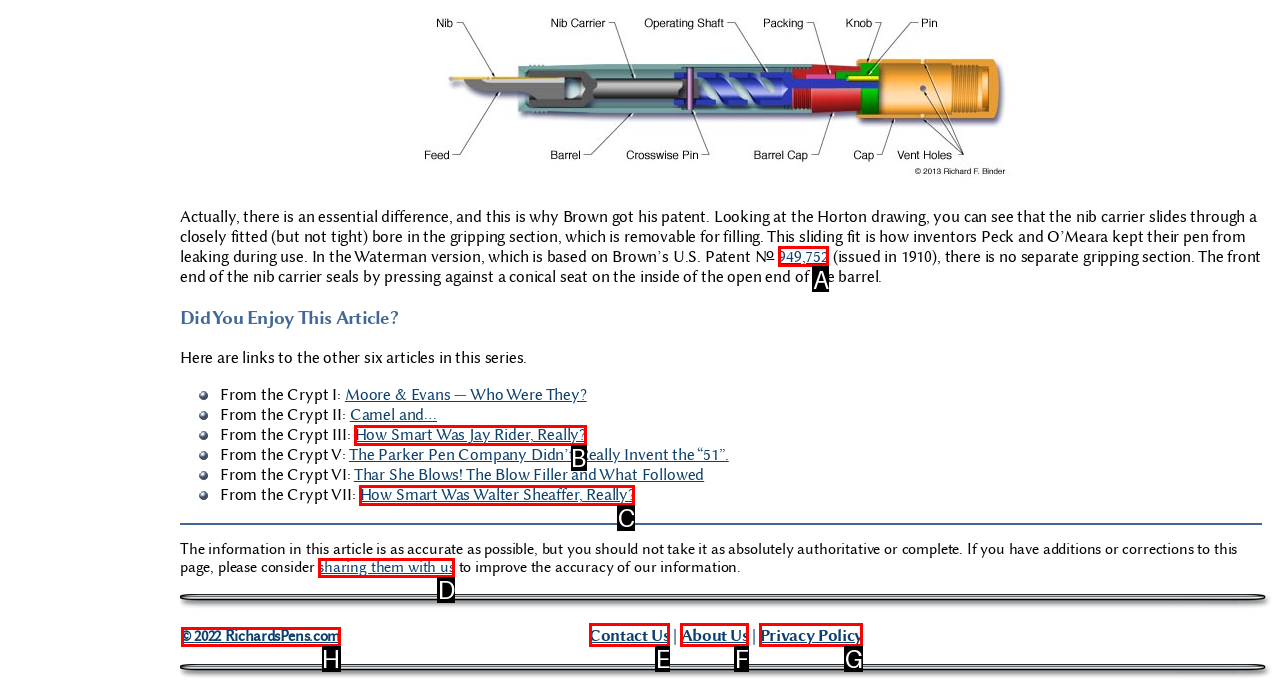Based on the description: 949,752, select the HTML element that fits best. Provide the letter of the matching option.

A